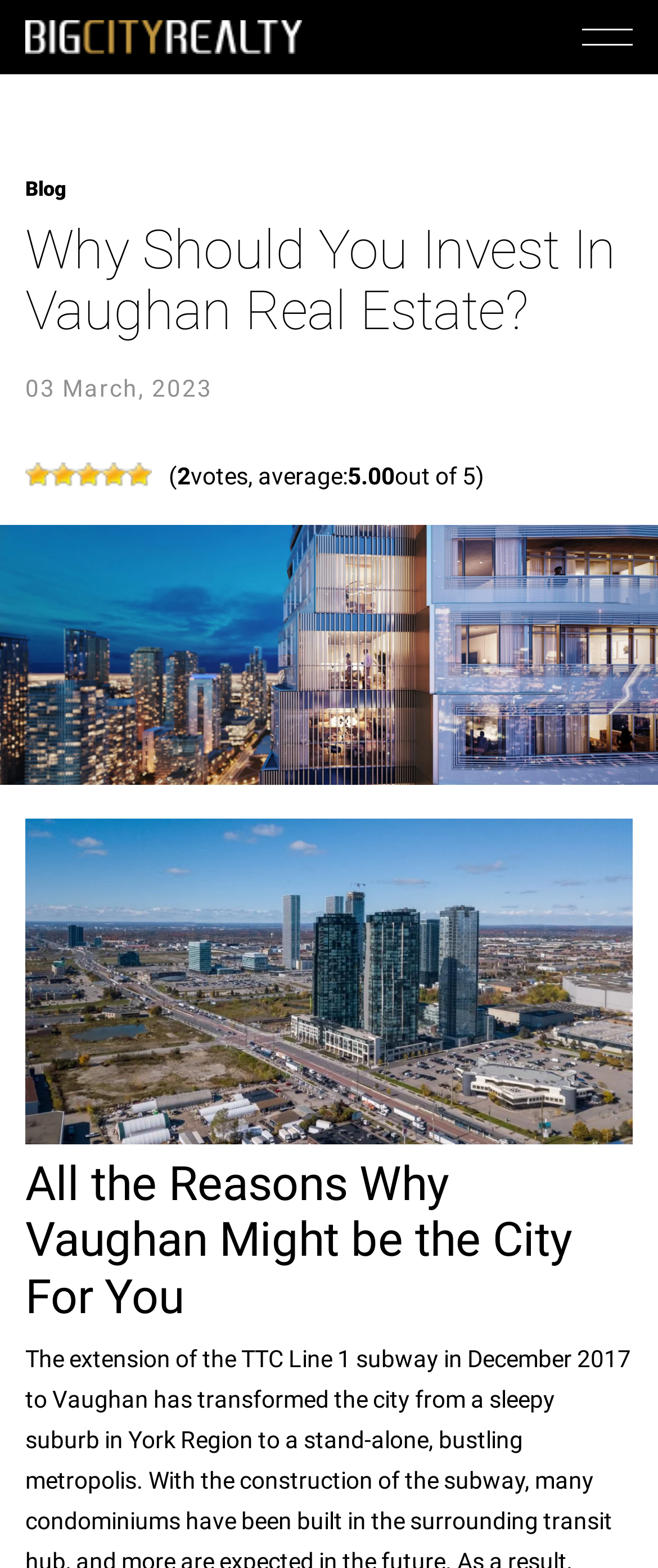With reference to the screenshot, provide a detailed response to the question below:
What is the rating of this article?

The rating of this article can be found below the title, where it shows a series of star icons and the text '2 votes, average: 5.00 out of 5'. This indicates that the article has received a perfect score from its 2 voters.